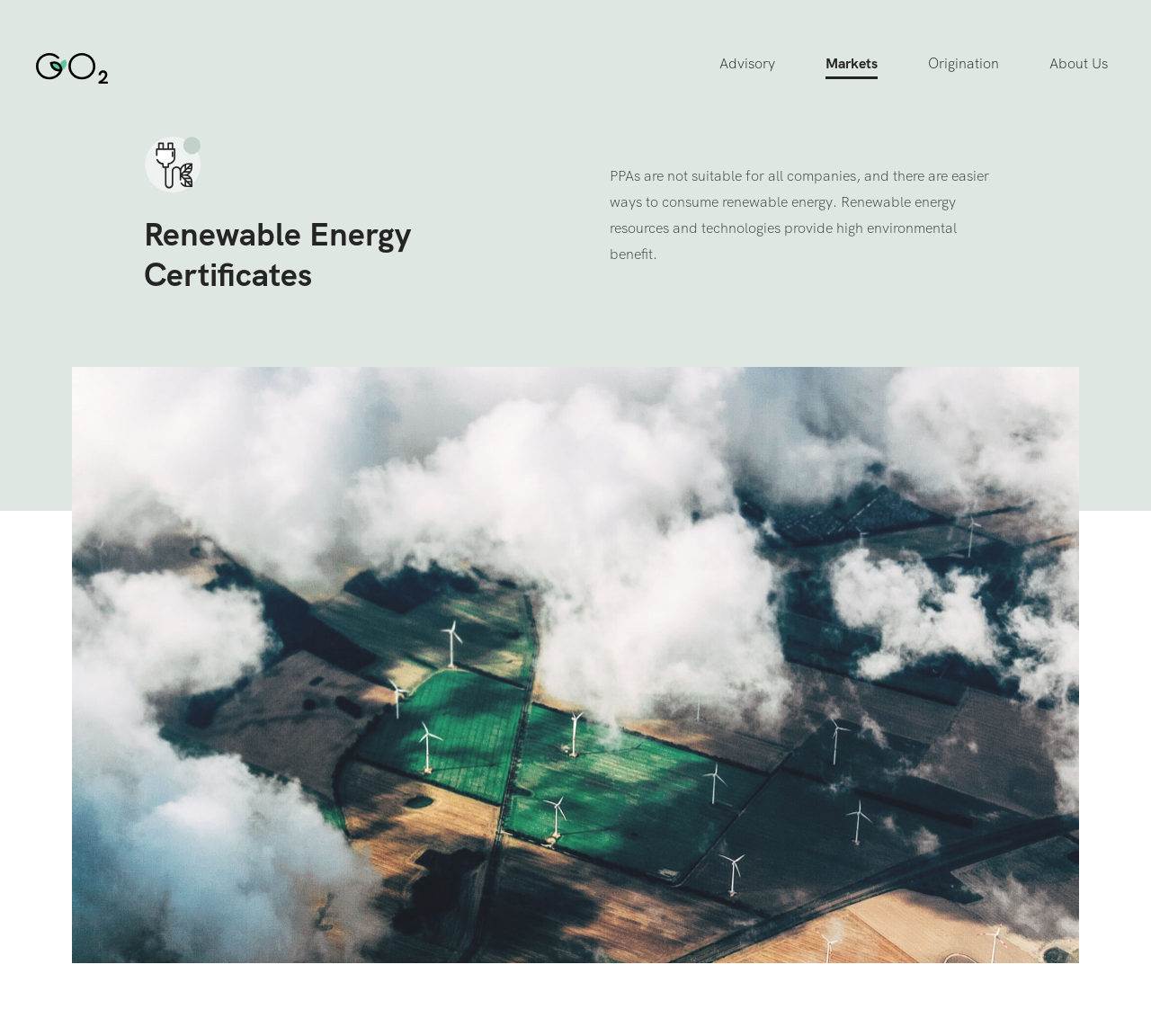Please predict the bounding box coordinates of the element's region where a click is necessary to complete the following instruction: "Explore Project Development". The coordinates should be represented by four float numbers between 0 and 1, i.e., [left, top, right, bottom].

[0.806, 0.087, 0.92, 0.119]